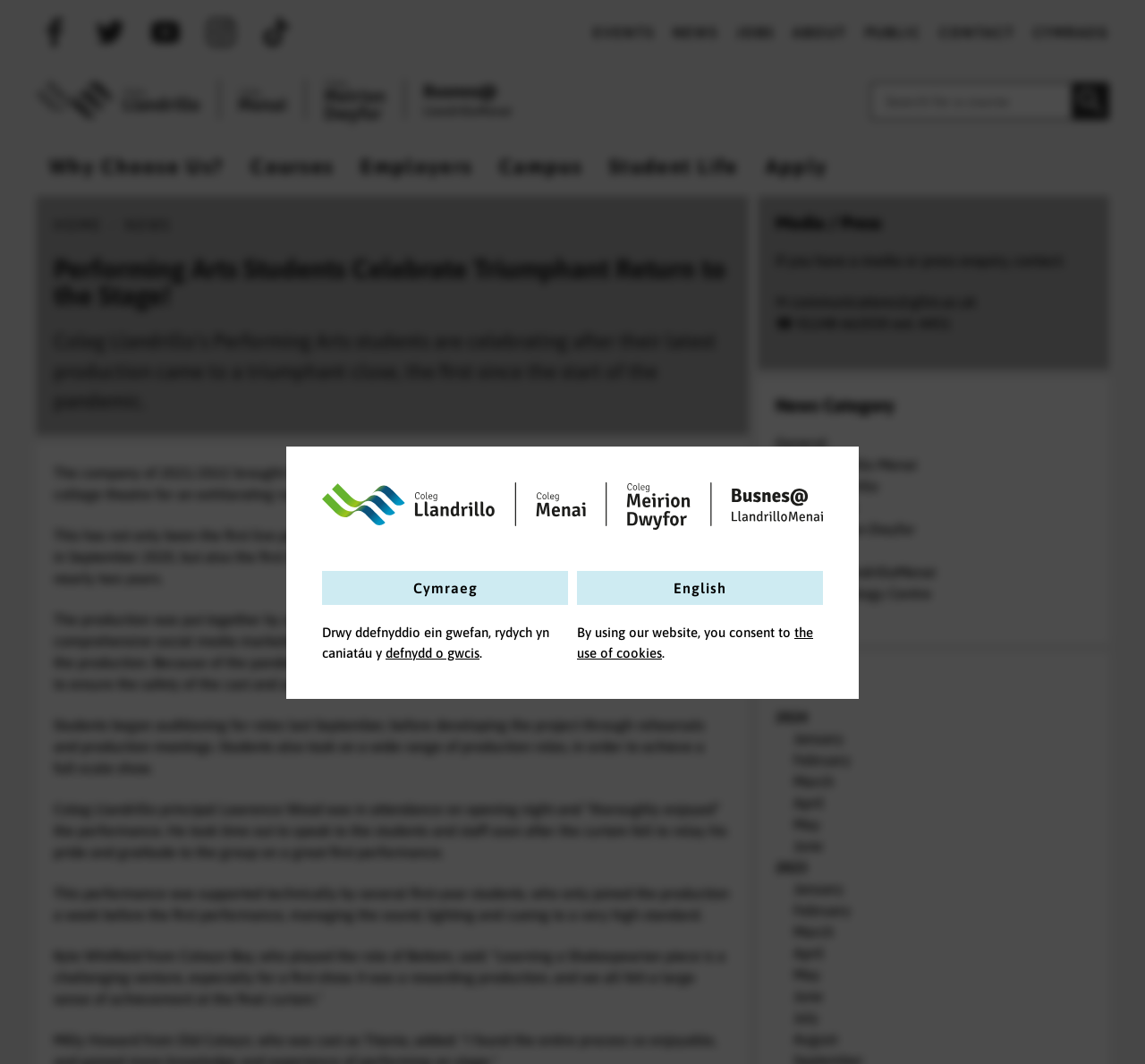What is the language of the website?
Using the image as a reference, answer the question in detail.

The website provides a language selection option with two buttons, 'Cymraeg' and 'English', indicating that the website is available in both English and Welsh languages.